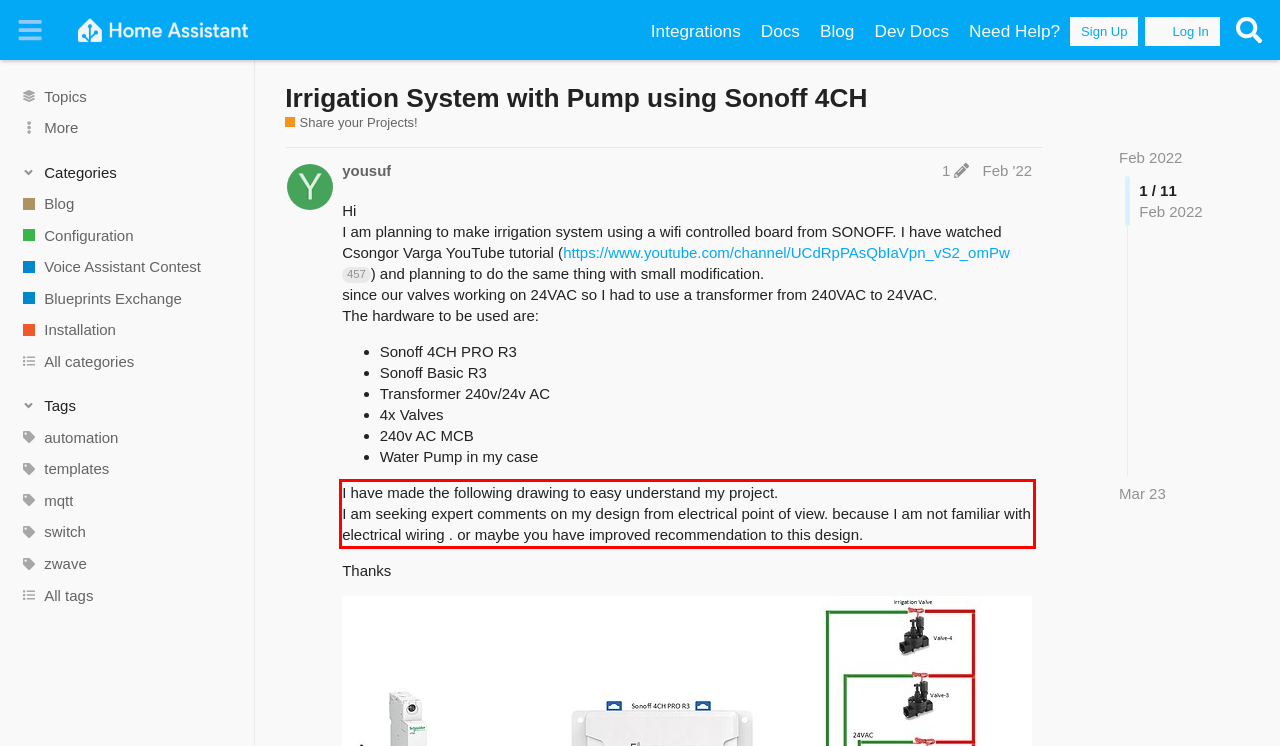Given the screenshot of the webpage, identify the red bounding box, and recognize the text content inside that red bounding box.

I have made the following drawing to easy understand my project. I am seeking expert comments on my design from electrical point of view. because I am not familiar with electrical wiring . or maybe you have improved recommendation to this design.